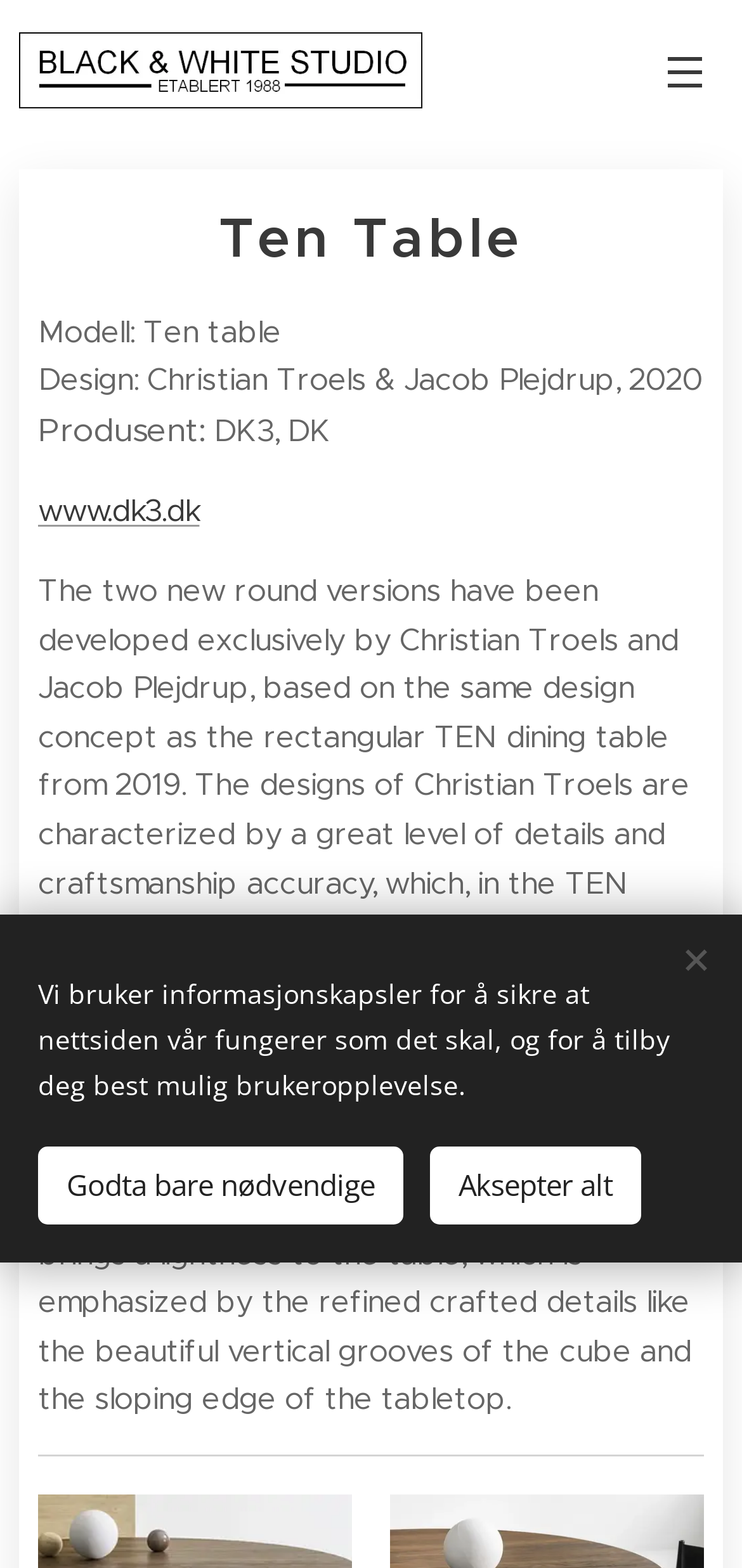Articulate a complete and detailed caption of the webpage elements.

The webpage appears to be a product page for a table, specifically the "Ten table" designed by Christian Troels and Jacob Plejdrup in 2020. At the top left, there is a layout table with a link, which is likely a navigation menu. To the right of this, there is a link labeled "Meny".

Below the navigation menu, there is a heading that reads "Ten Table". Underneath this heading, there are several lines of text that provide product information, including the model, design, and producer. The text is arranged in a vertical column, with each line of text positioned below the previous one.

To the right of the product information, there is a link to the website "www.dk3.dk". Below this link, there is a paragraph of text that describes the design and features of the table. The text is positioned near the bottom of the page, spanning almost the entire width of the page.

At the very bottom of the page, there is a horizontal separator line, followed by a message about the use of cookies on the website. Below this message, there are two buttons, "Godta bare nødvendige" and "Aksepter alt", which are likely related to cookie preferences.

Overall, the webpage has a simple and clean layout, with a focus on providing product information and a brief description of the table's design.